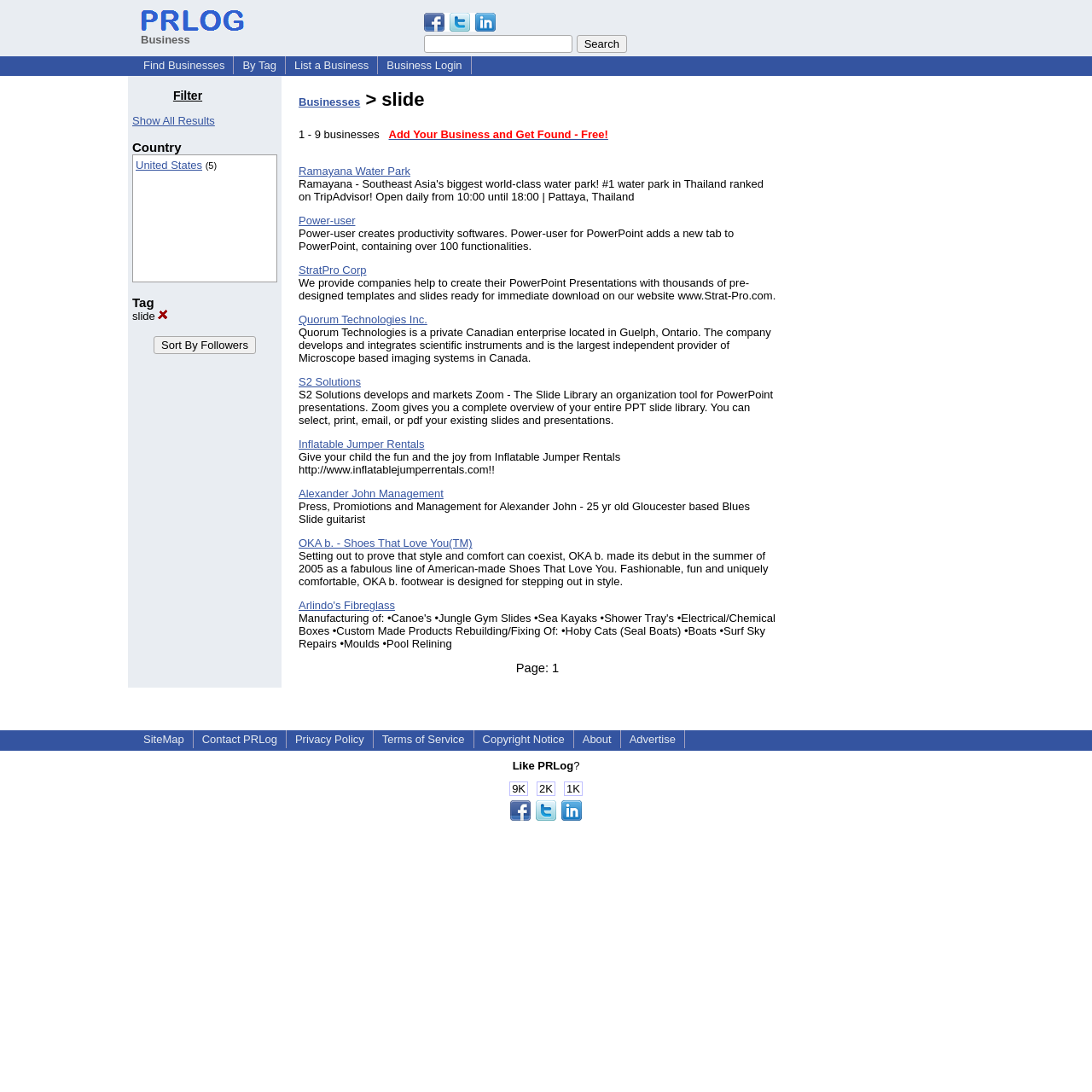Locate the bounding box coordinates for the element described below: "aria-label="Advertisement" name="aswift_0" title="Advertisement"". The coordinates must be four float values between 0 and 1, formatted as [left, top, right, bottom].

[0.74, 0.082, 0.865, 0.55]